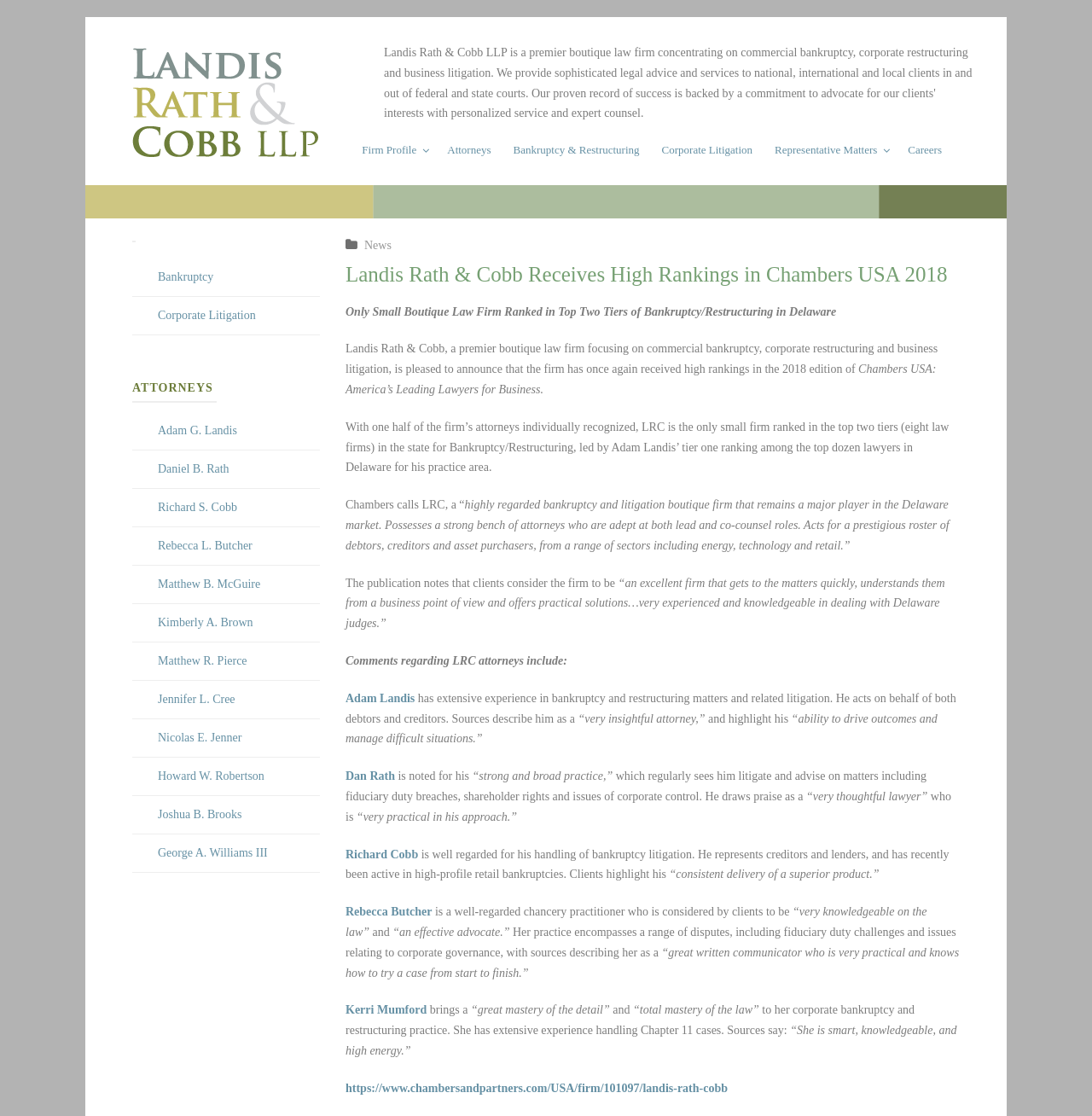Identify the bounding box coordinates of the clickable section necessary to follow the following instruction: "Learn more about 'Adam Landis'". The coordinates should be presented as four float numbers from 0 to 1, i.e., [left, top, right, bottom].

[0.316, 0.62, 0.38, 0.631]